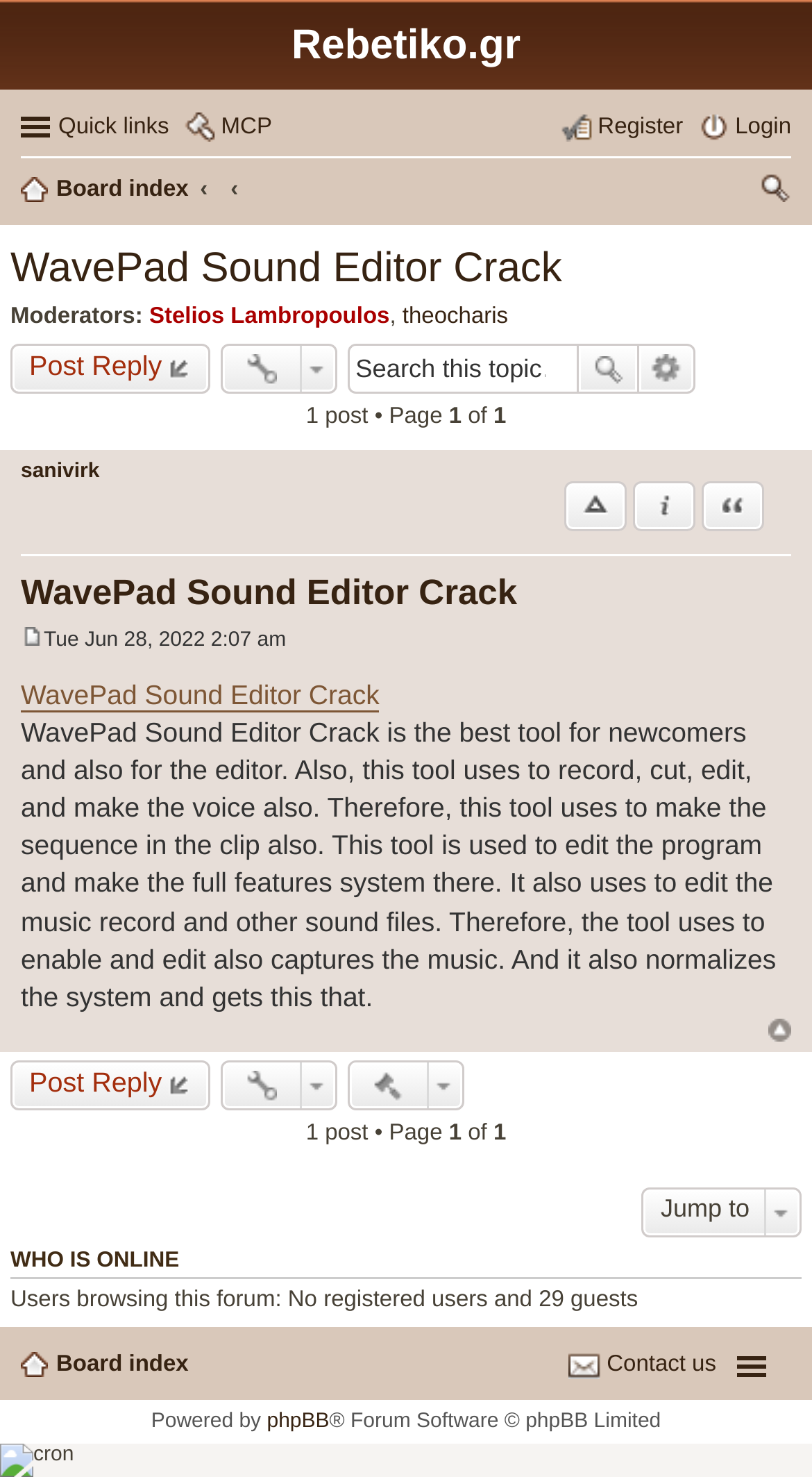How many posts are in this topic?
Give a comprehensive and detailed explanation for the question.

The number of posts can be found in the static text '1 post • Page' which is located at the bottom of the webpage. This text indicates that there is only one post in this topic.